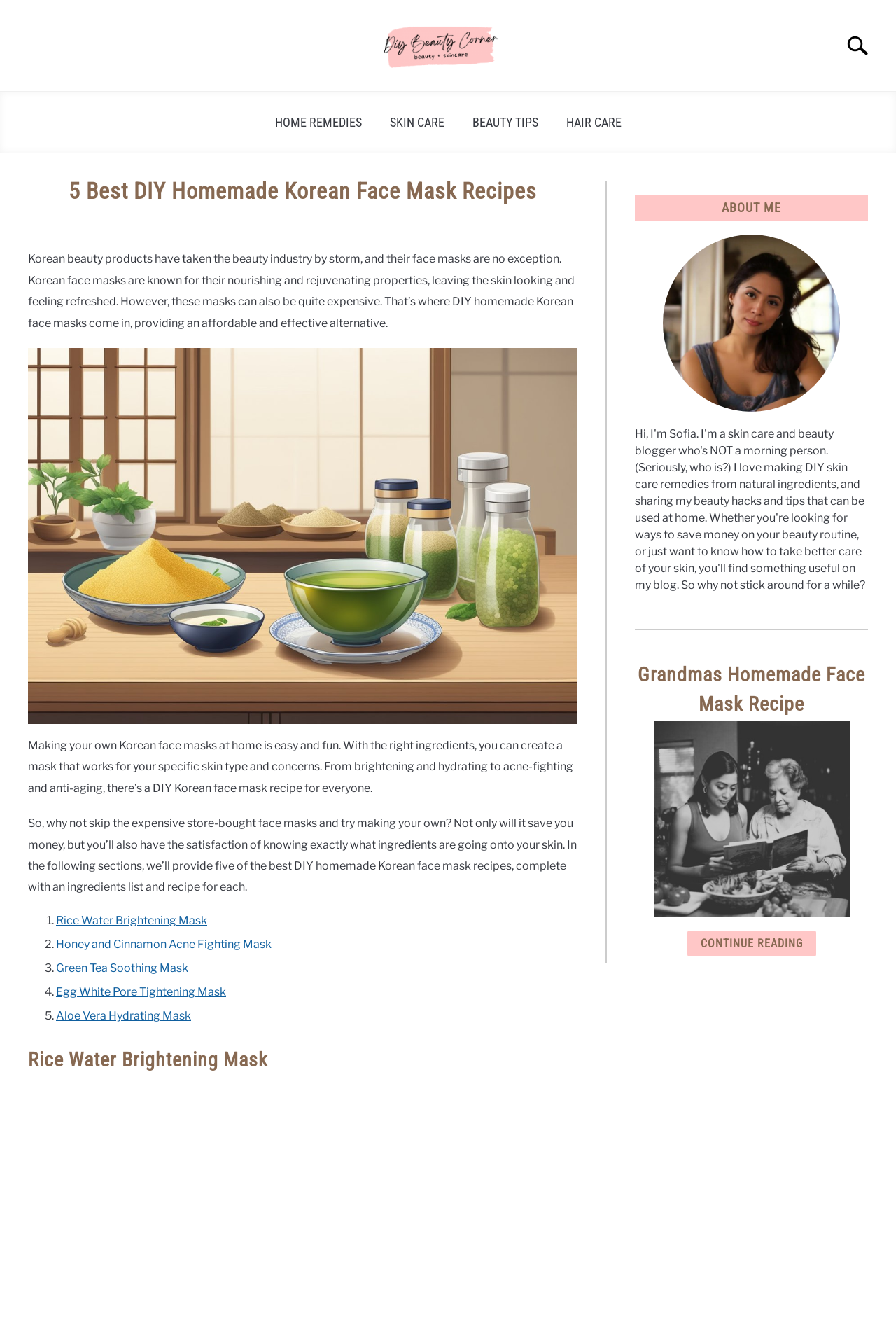What is the category of the article?
Give a detailed explanation using the information visible in the image.

The category of the article can be determined by looking at the breadcrumbs, which indicate that the article is categorized under 'Home Remedies' and 'Skin Care'.